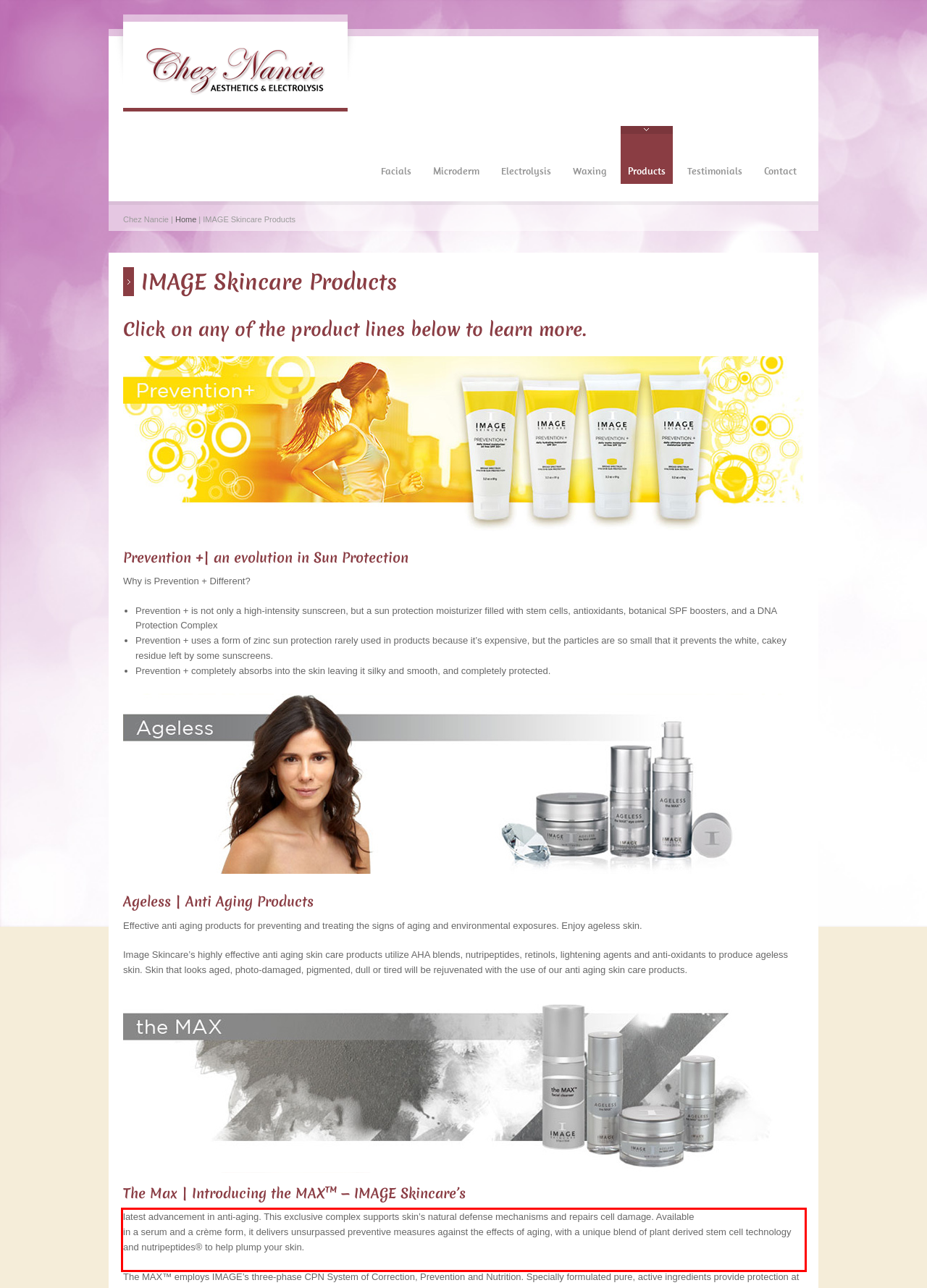Look at the webpage screenshot and recognize the text inside the red bounding box.

latest advancement in anti-aging. This exclusive complex supports skin’s natural defense mechanisms and repairs cell damage. Available in a serum and a crème form, it delivers unsurpassed preventive measures against the effects of aging, with a unique blend of plant derived stem cell technology and nutripeptides® to help plump your skin.